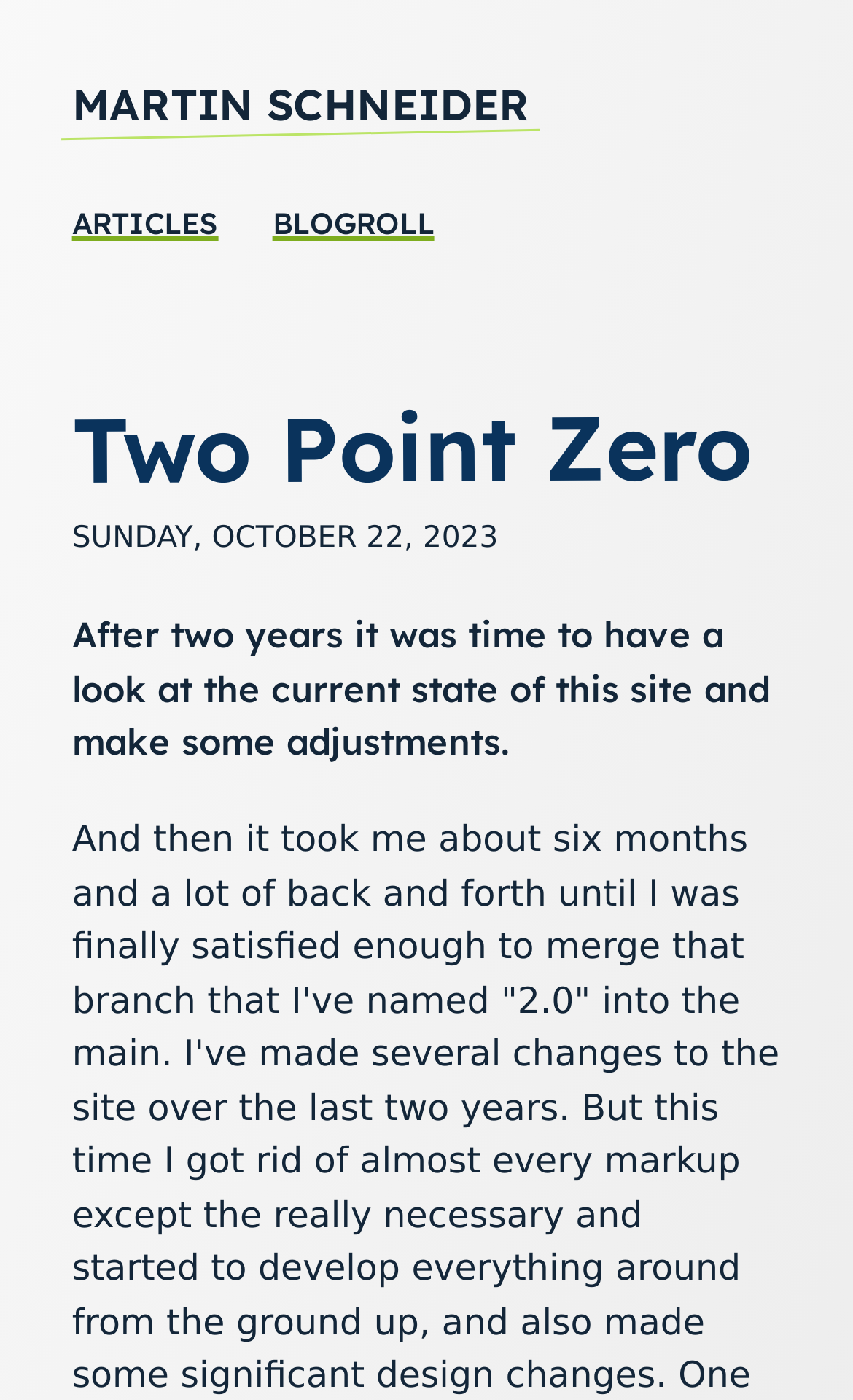Based on the image, please elaborate on the answer to the following question:
What is the date of the article?

I found the answer by looking at the link element with the text 'SUNDAY, OCTOBER 22, 2023' which is a sub-element of the header, indicating that it is the date of the article.